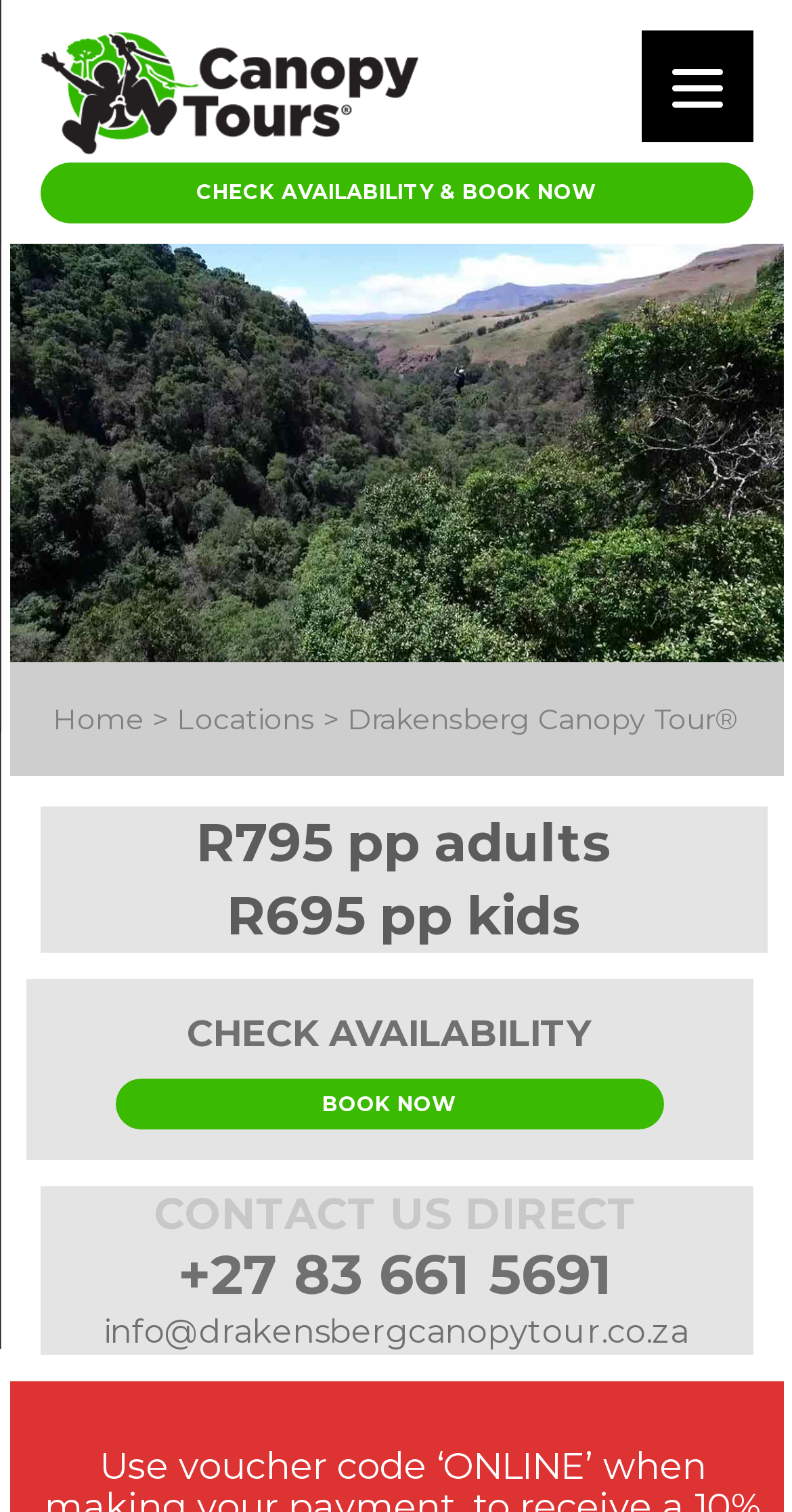Can you pinpoint the bounding box coordinates for the clickable element required for this instruction: "Click on the 'BOOK NOW' button"? The coordinates should be four float numbers between 0 and 1, i.e., [left, top, right, bottom].

[0.145, 0.713, 0.837, 0.747]